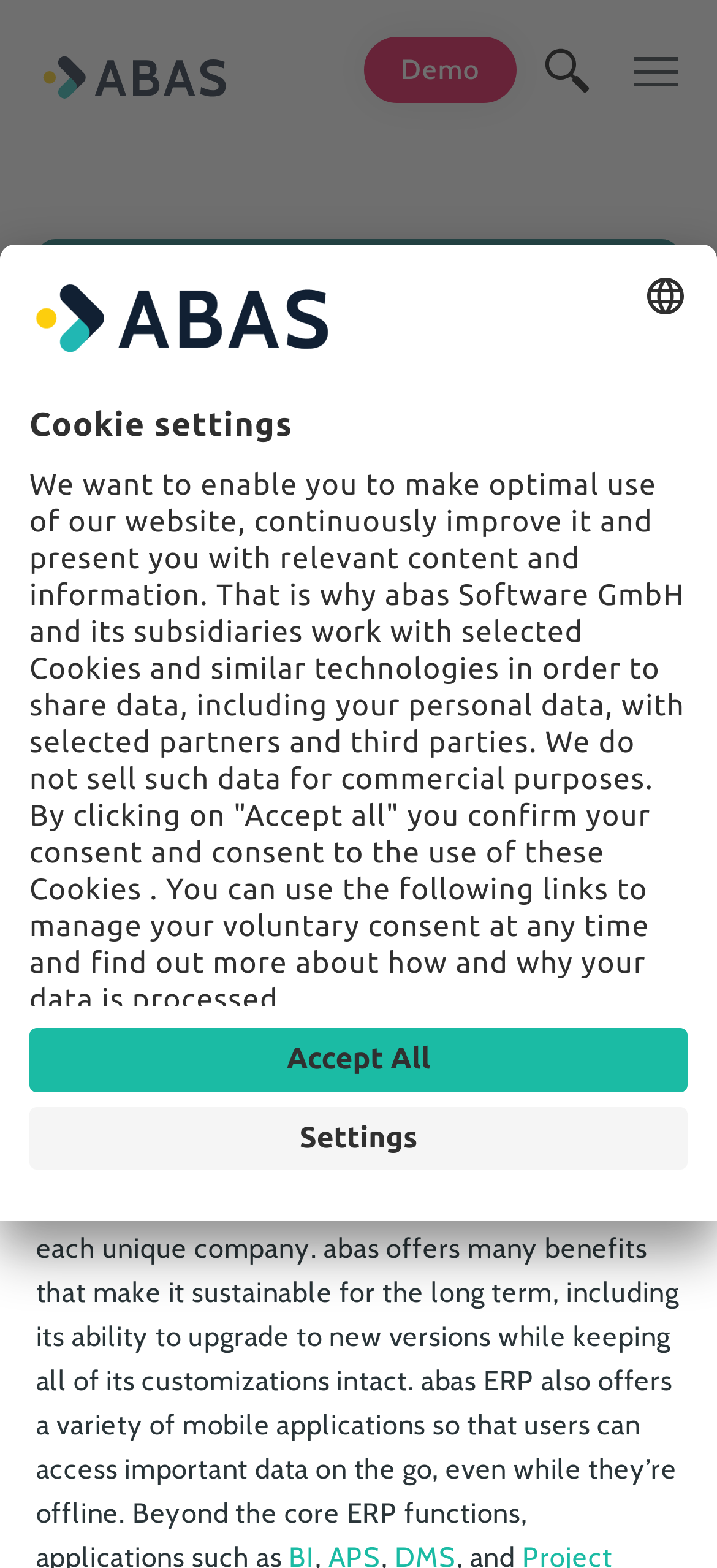Give a one-word or one-phrase response to the question: 
What is the purpose of the 'Demo' link?

To request a demo